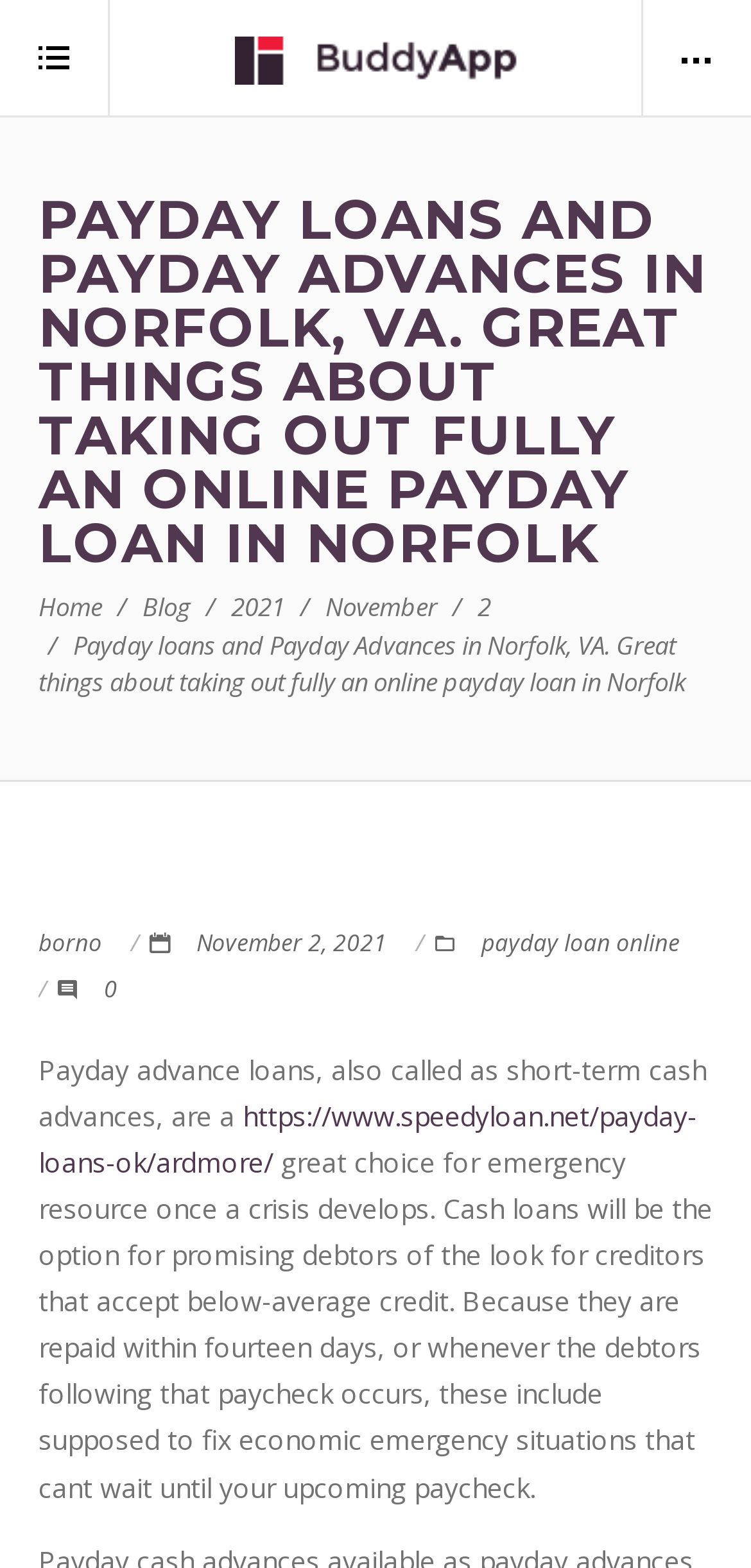Please locate the bounding box coordinates of the element's region that needs to be clicked to follow the instruction: "login to Hamraaz". The bounding box coordinates should be provided as four float numbers between 0 and 1, i.e., [left, top, right, bottom].

None